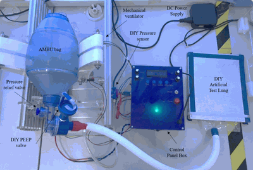What powers the control panel box? Based on the image, give a response in one word or a short phrase.

DC power supply